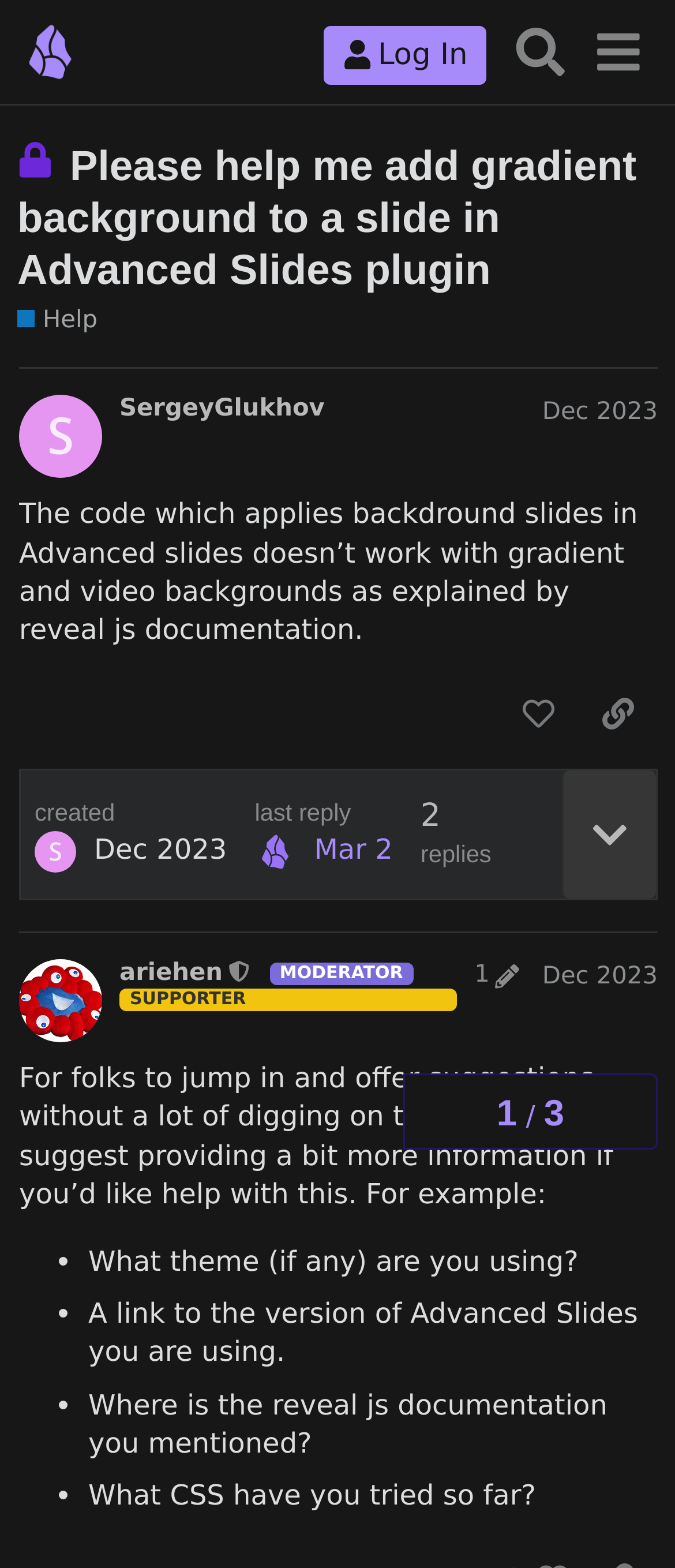Provide the bounding box coordinates for the UI element that is described as: "ariehen".

[0.177, 0.612, 0.33, 0.63]